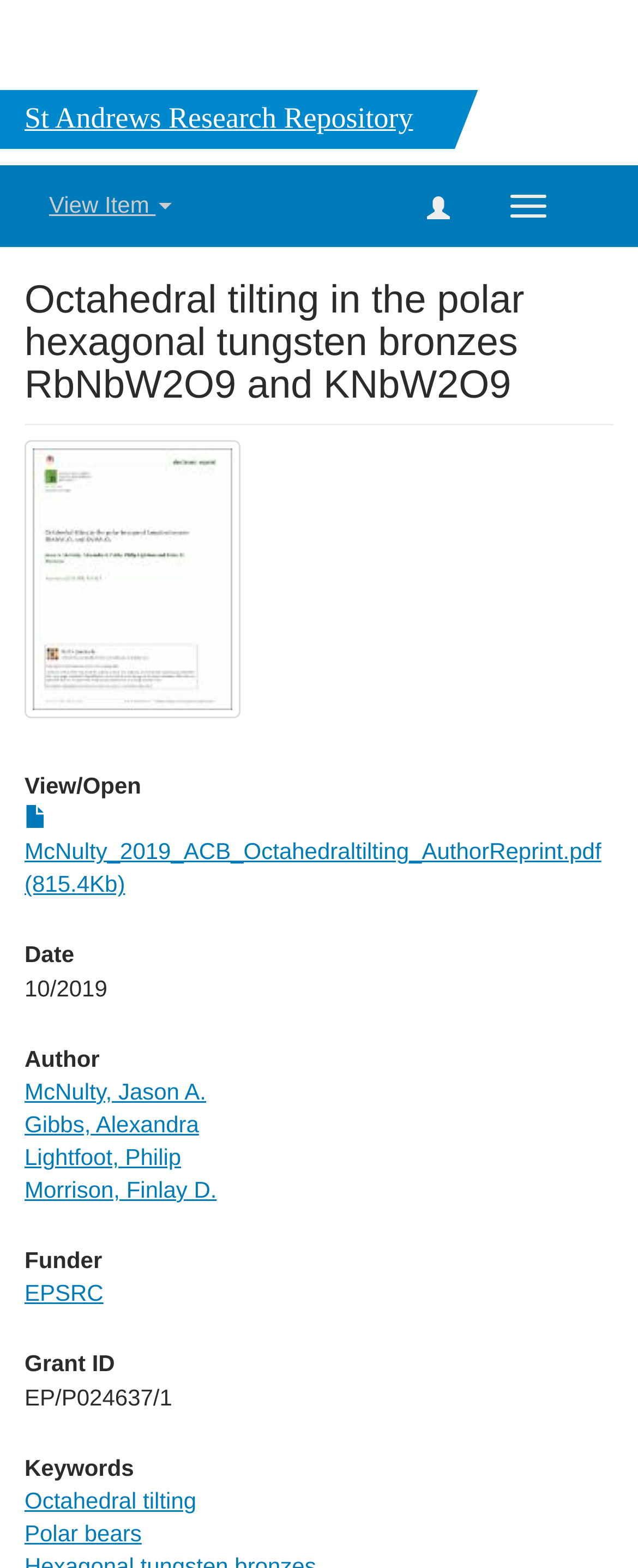What is the grant ID?
Look at the image and provide a detailed response to the question.

I found the answer by looking at the static text element with the text 'EP/P024637/1' under the 'Grant ID' heading.